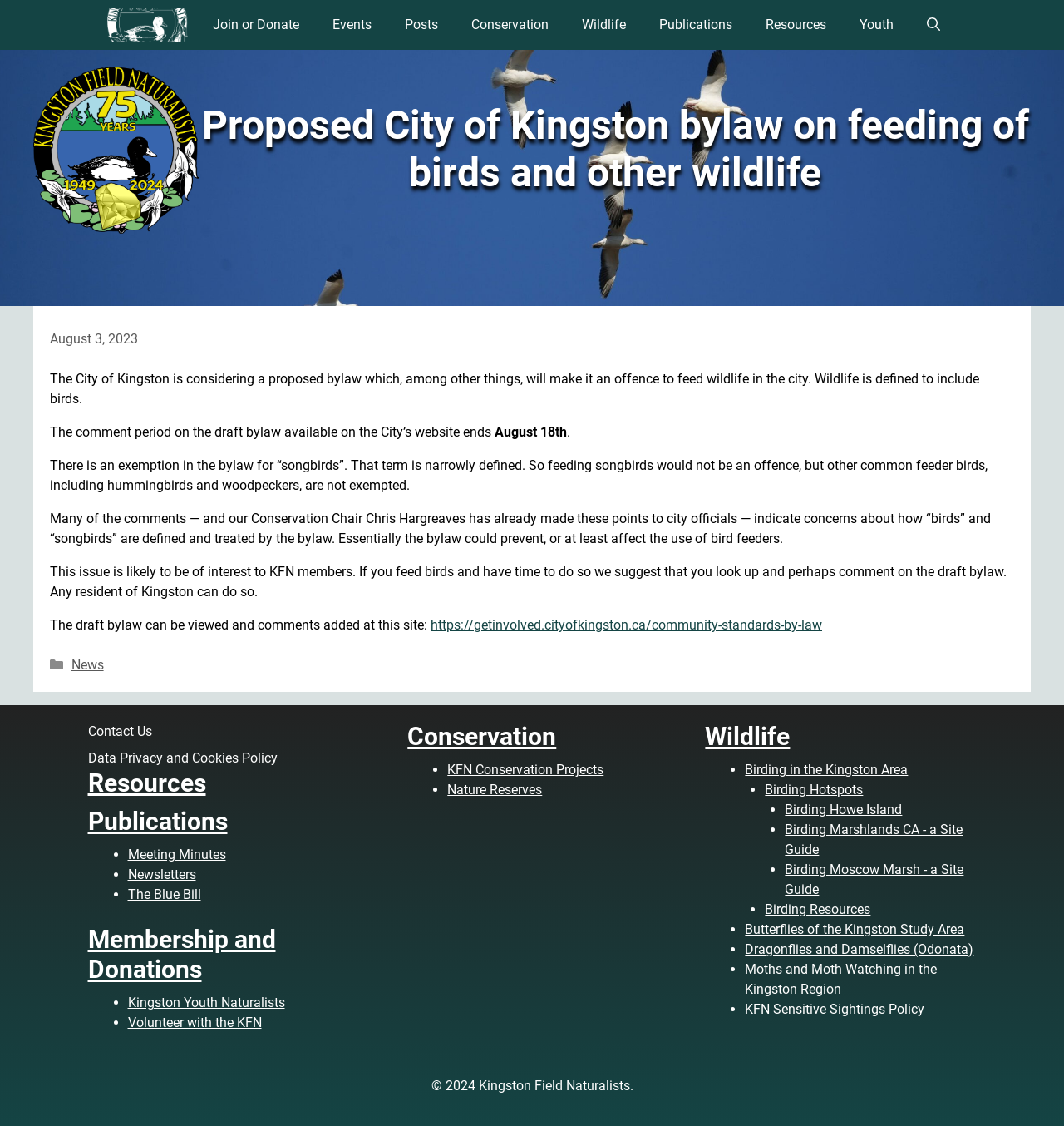Given the description of a UI element: "Nature Reserves", identify the bounding box coordinates of the matching element in the webpage screenshot.

[0.421, 0.694, 0.51, 0.709]